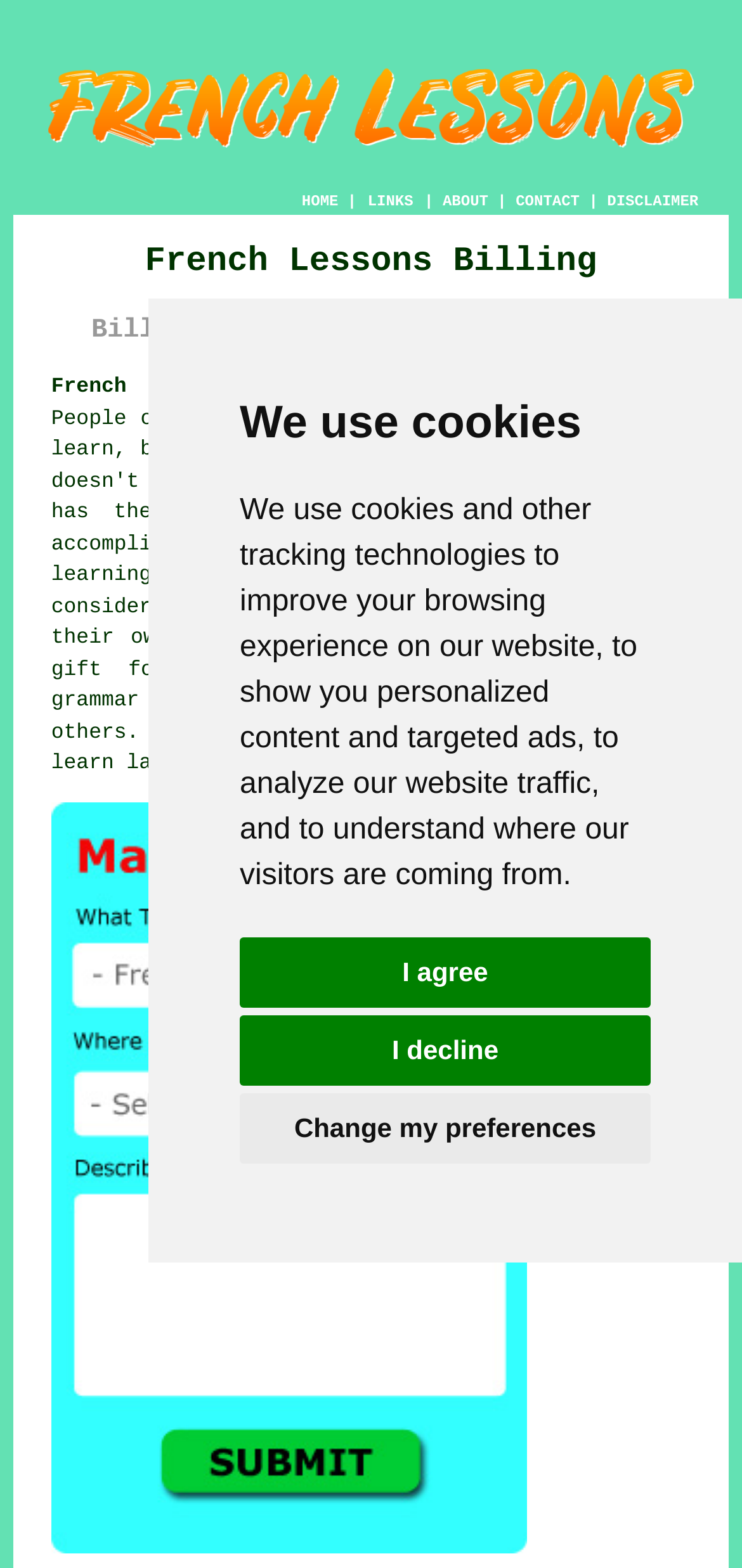Determine the bounding box coordinates of the clickable element to achieve the following action: 'View related posts'. Provide the coordinates as four float values between 0 and 1, formatted as [left, top, right, bottom].

None